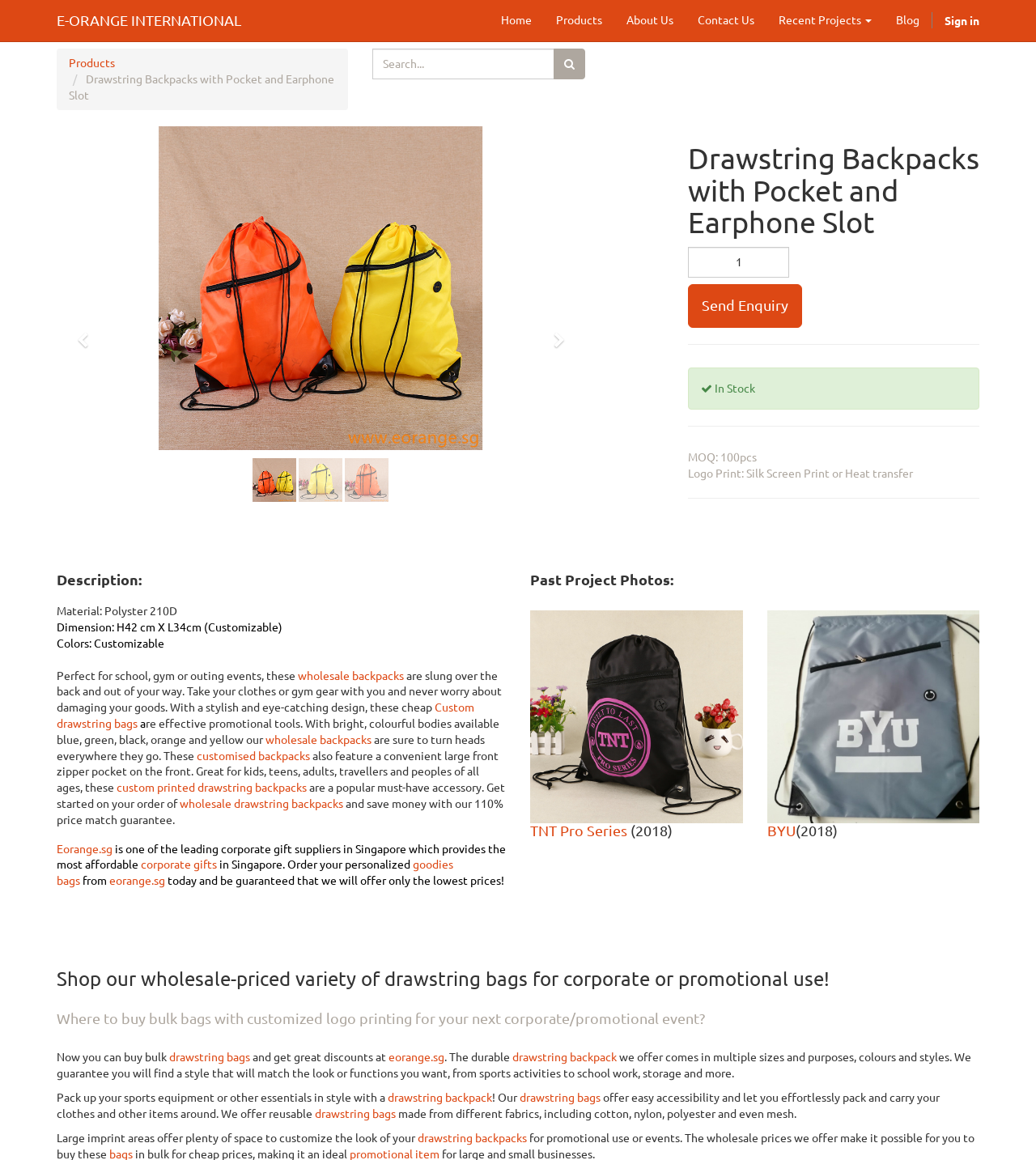Find the bounding box coordinates for the HTML element specified by: "parent_node: TNT Pro Series (2018)".

[0.512, 0.526, 0.717, 0.723]